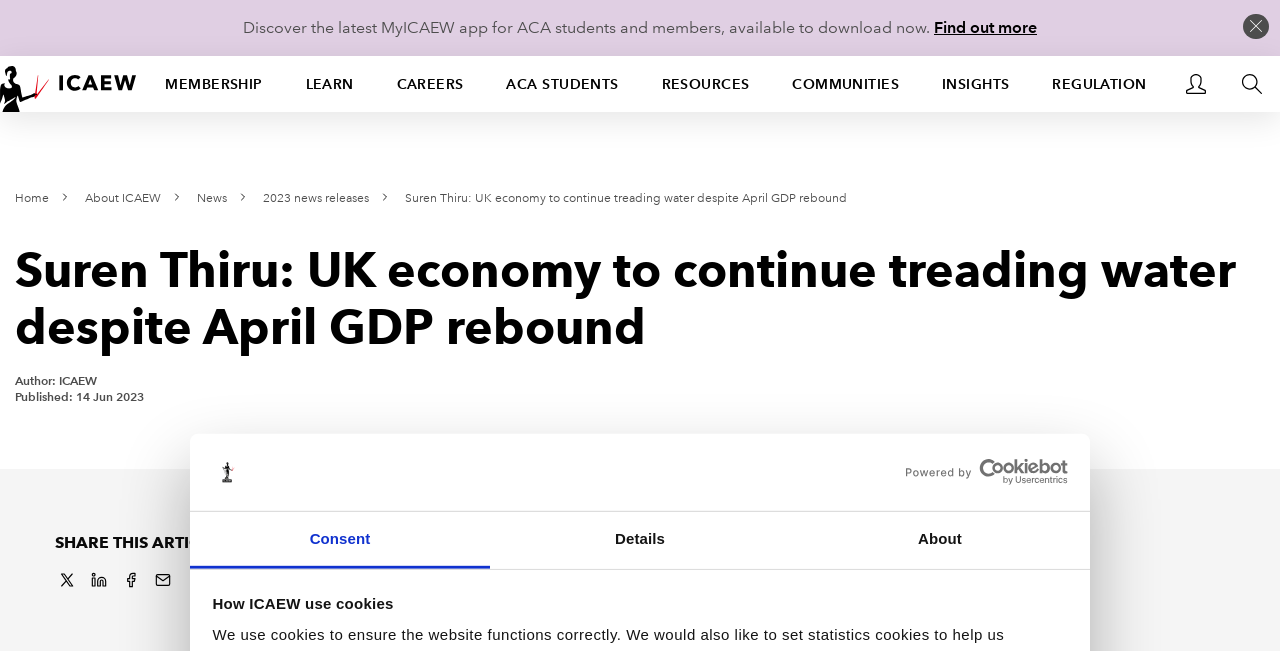Specify the bounding box coordinates of the area that needs to be clicked to achieve the following instruction: "Click the logo to open in a new window".

[0.697, 0.705, 0.834, 0.745]